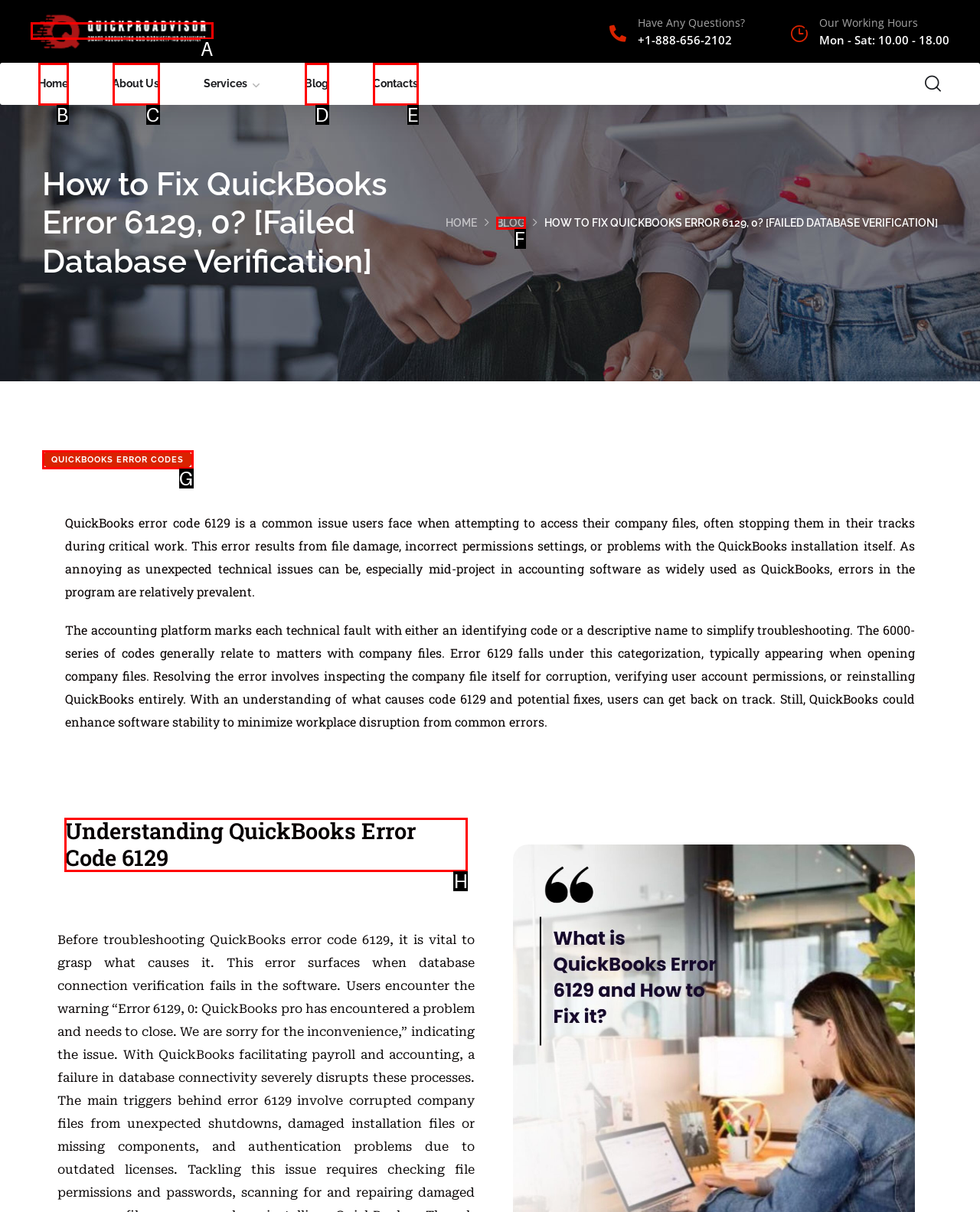Tell me the letter of the UI element to click in order to accomplish the following task: Read about 'Understanding QuickBooks Error Code 6129'
Answer with the letter of the chosen option from the given choices directly.

H